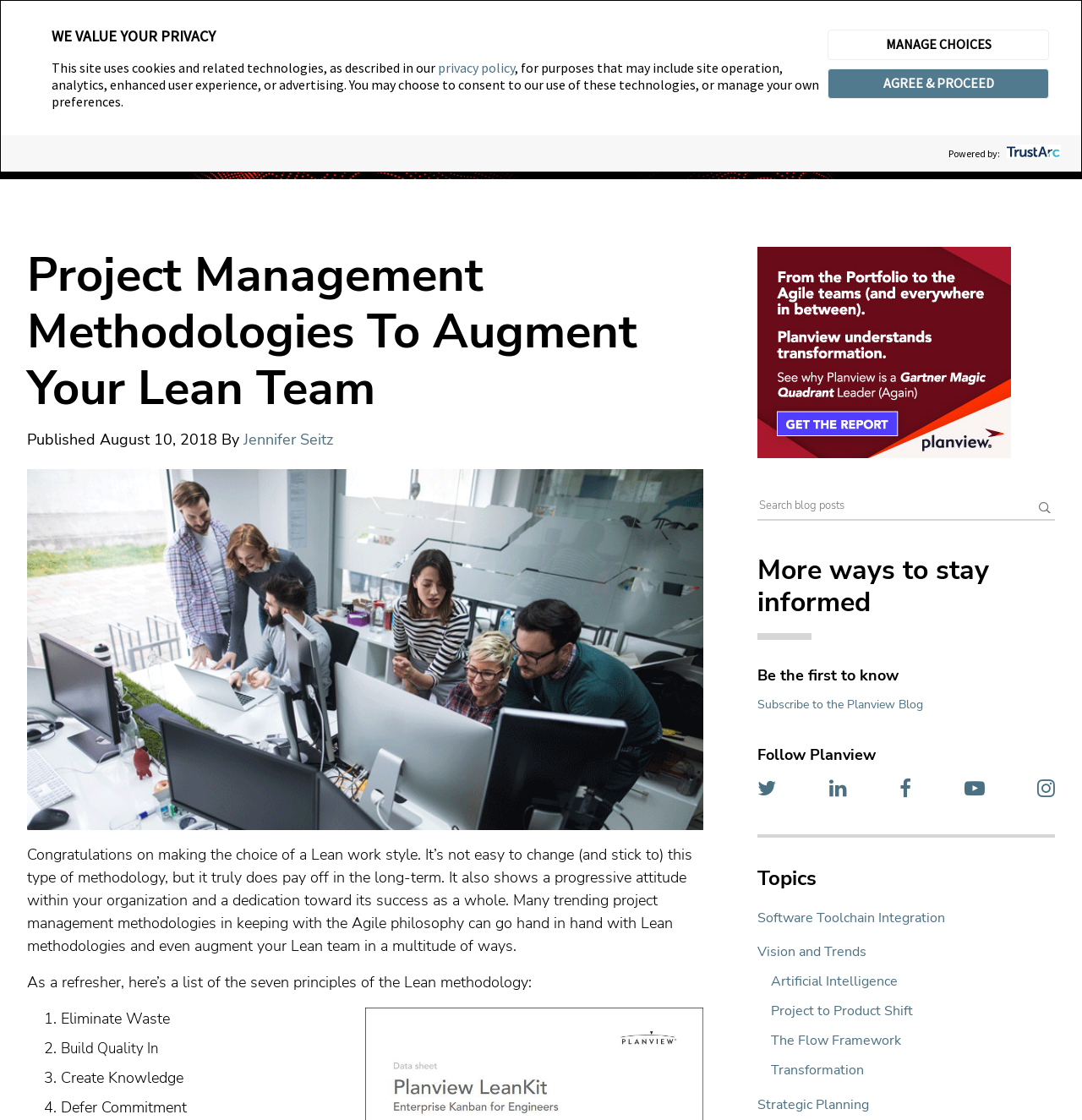Please determine the bounding box coordinates, formatted as (top-left x, top-left y, bottom-right x, bottom-right y), with all values as floating point numbers between 0 and 1. Identify the bounding box of the region described as: Planview.com

[0.025, 0.008, 0.123, 0.023]